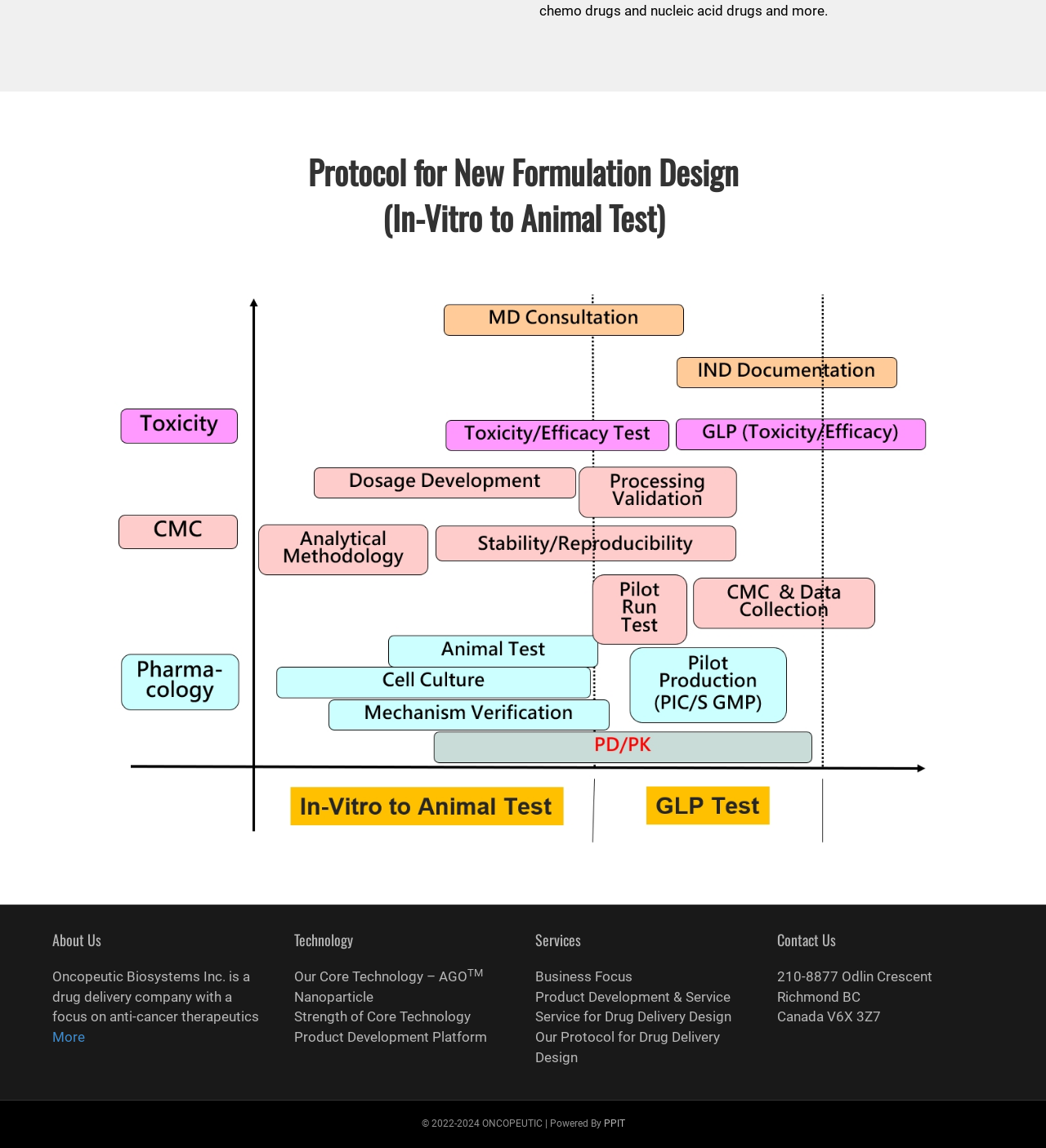What is the company's core technology?
Provide a detailed and well-explained answer to the question.

The company's core technology can be determined by reading the text under the 'Technology' heading, which states 'Our Core Technology – AGO'.